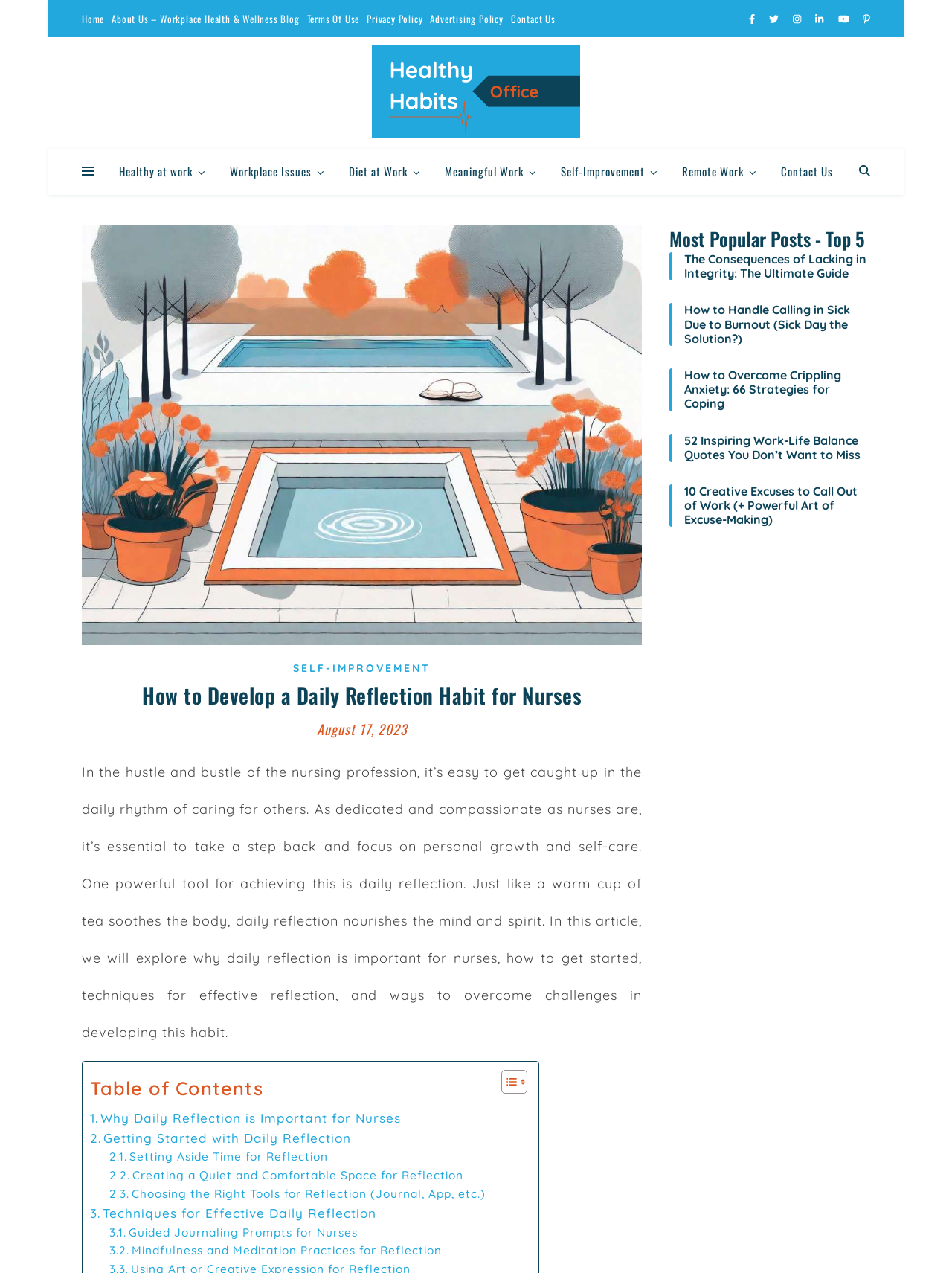Find the bounding box coordinates of the element I should click to carry out the following instruction: "Search for something".

[0.902, 0.117, 0.914, 0.152]